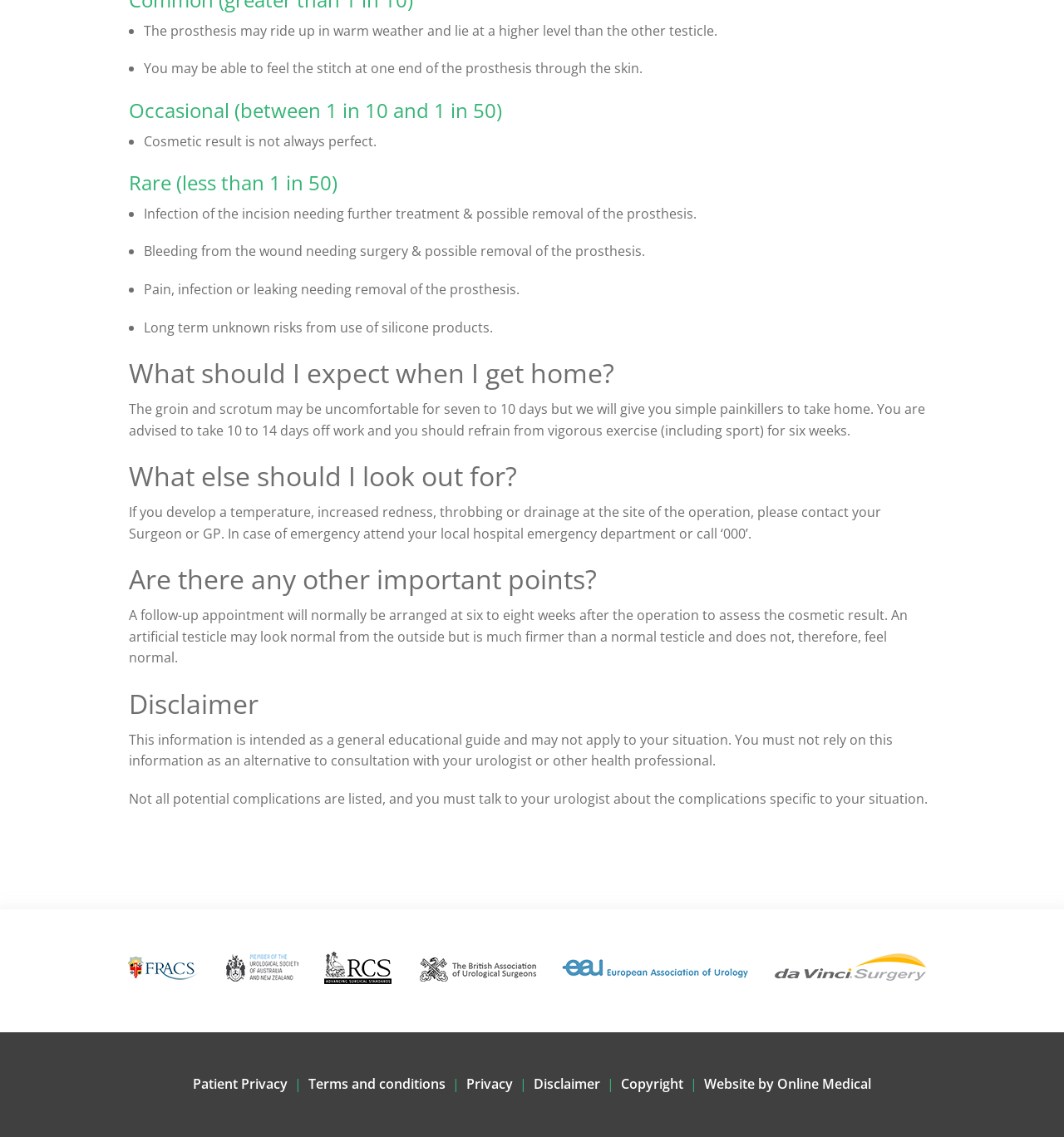Give a concise answer of one word or phrase to the question: 
What is the disclaimer about?

Information is general educational guide